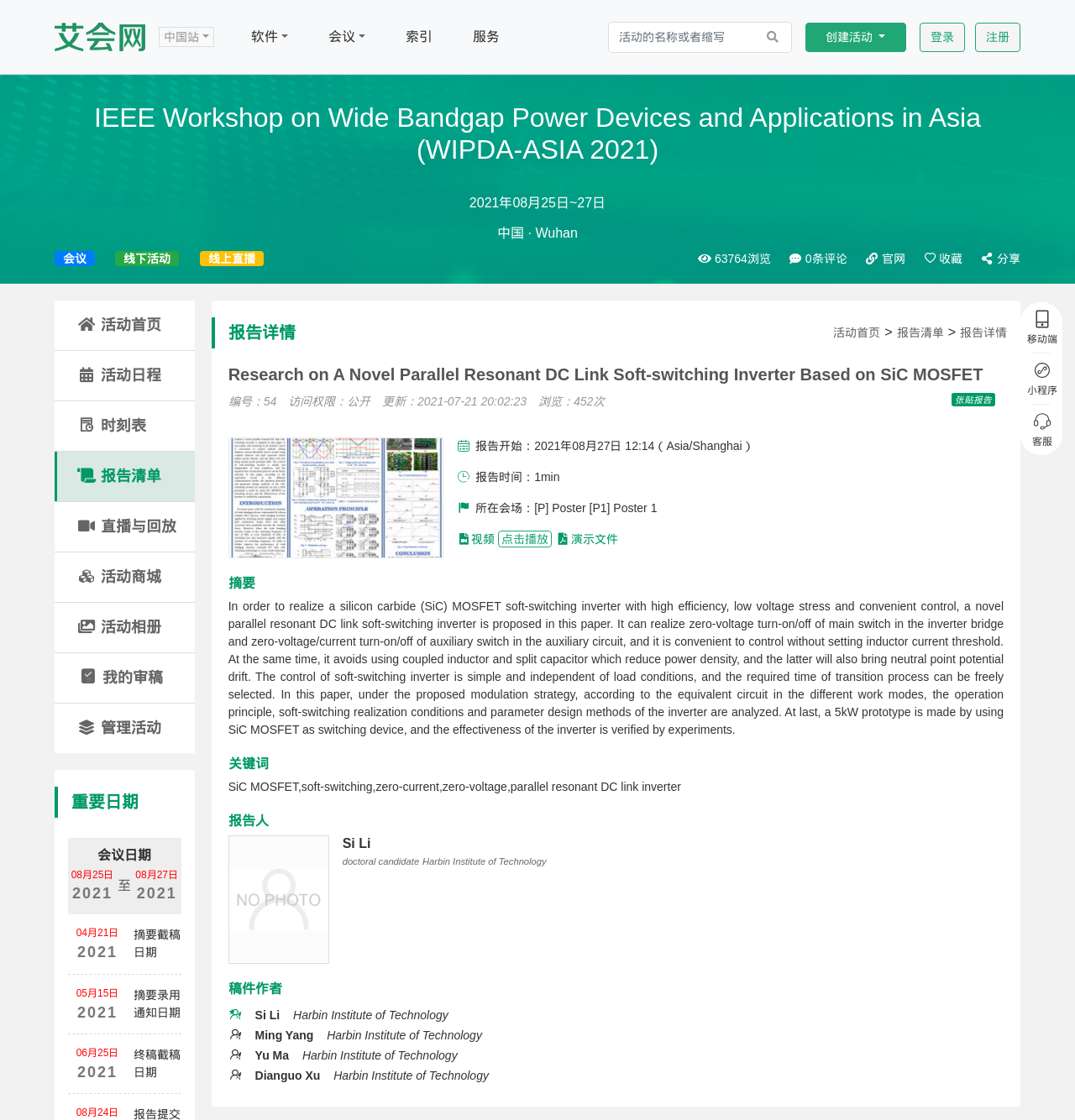Please answer the following question as detailed as possible based on the image: 
Who is the author of the report?

I found the answer by looking at the heading element with the text '报告人' and then finding the static text element with the text 'Si Li' which is located below it.